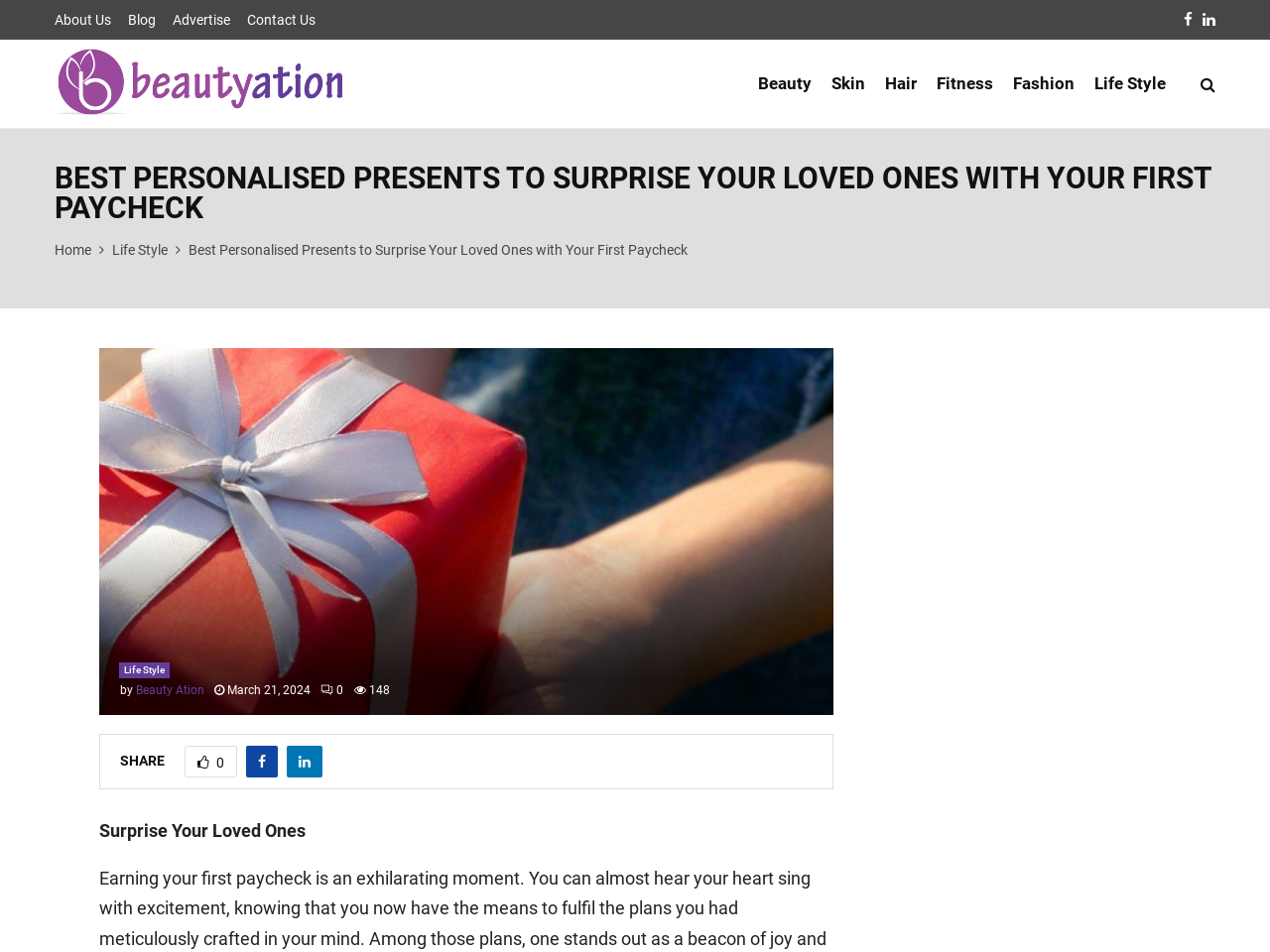How many social media links are at the top right corner?
Based on the image, provide your answer in one word or phrase.

2